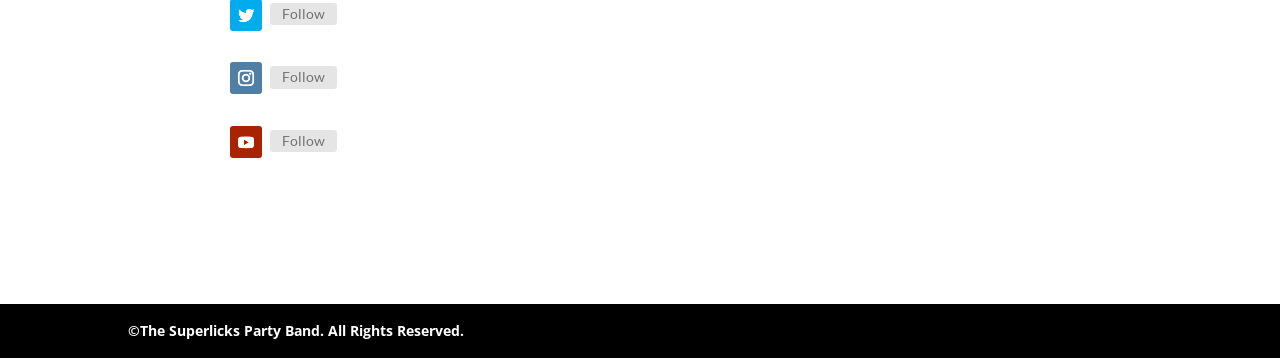Based on the image, provide a detailed response to the question:
What is the purpose of the links?

The presence of multiple 'Follow' links suggests that they are intended for users to follow a particular entity, such as a band or a person. The exact purpose can be inferred from the context of the webpage.